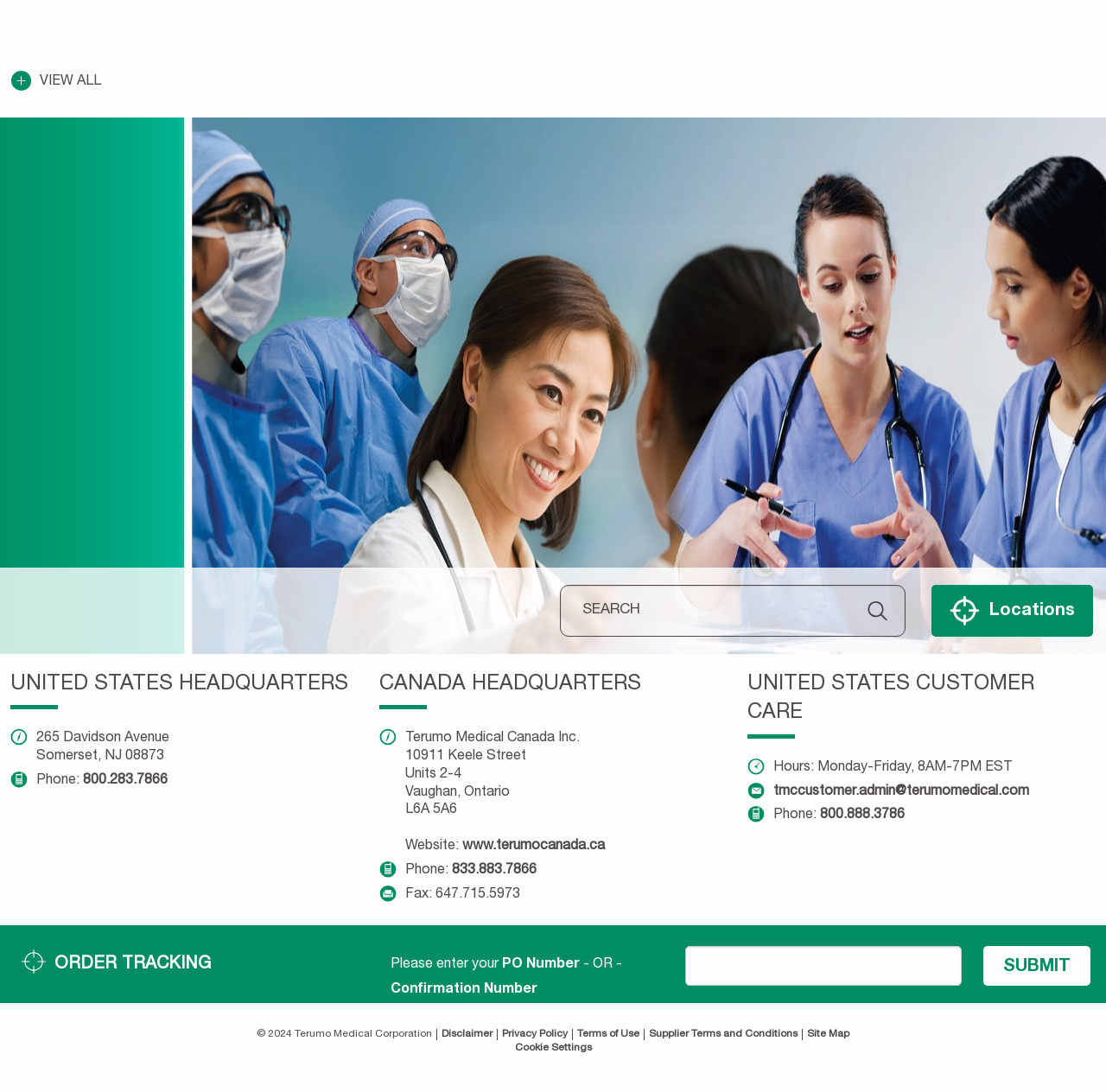Provide the bounding box coordinates of the section that needs to be clicked to accomplish the following instruction: "Search for something."

[0.506, 0.535, 0.819, 0.583]